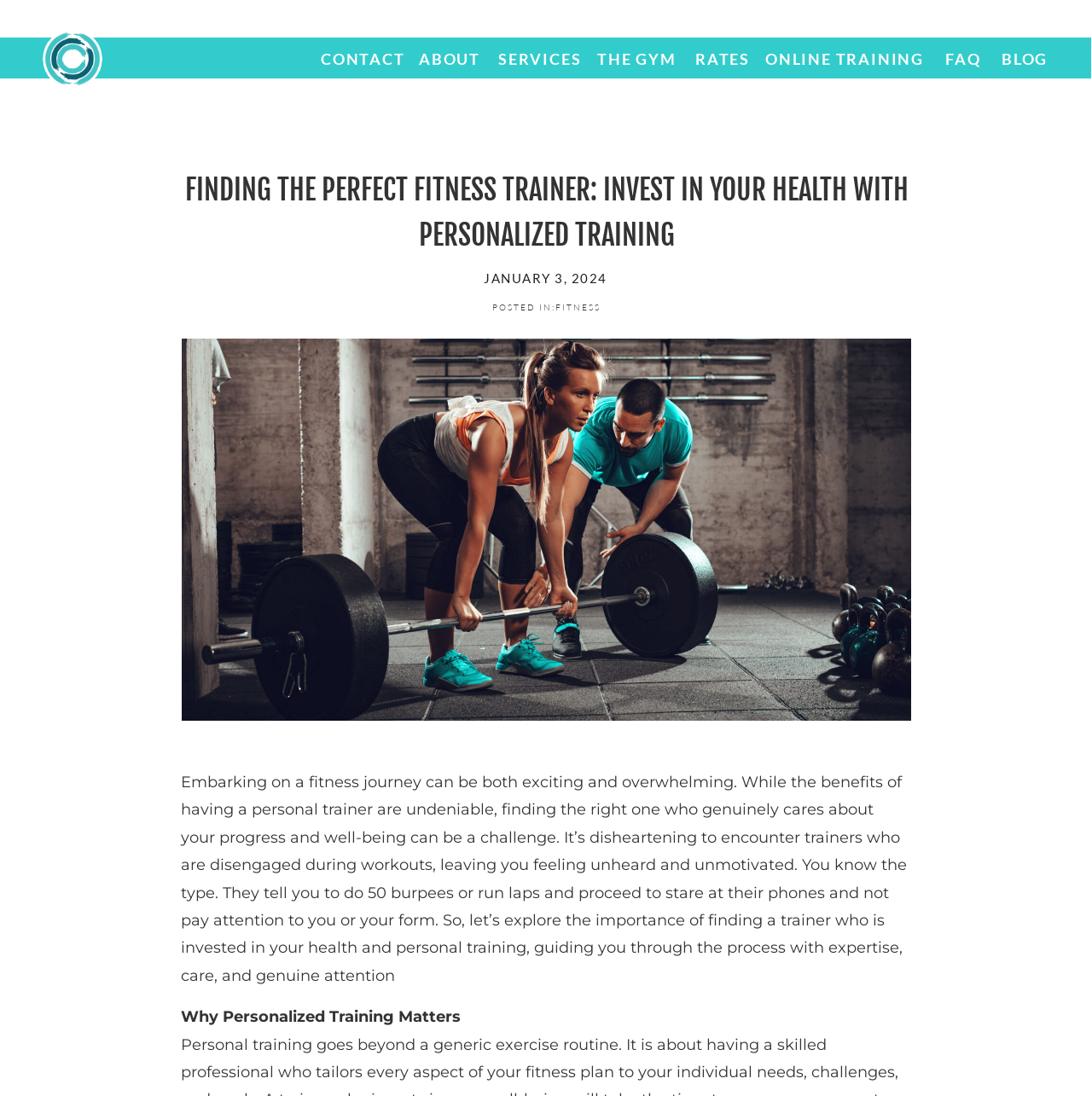Please reply to the following question with a single word or a short phrase:
How many navigation links are there?

8